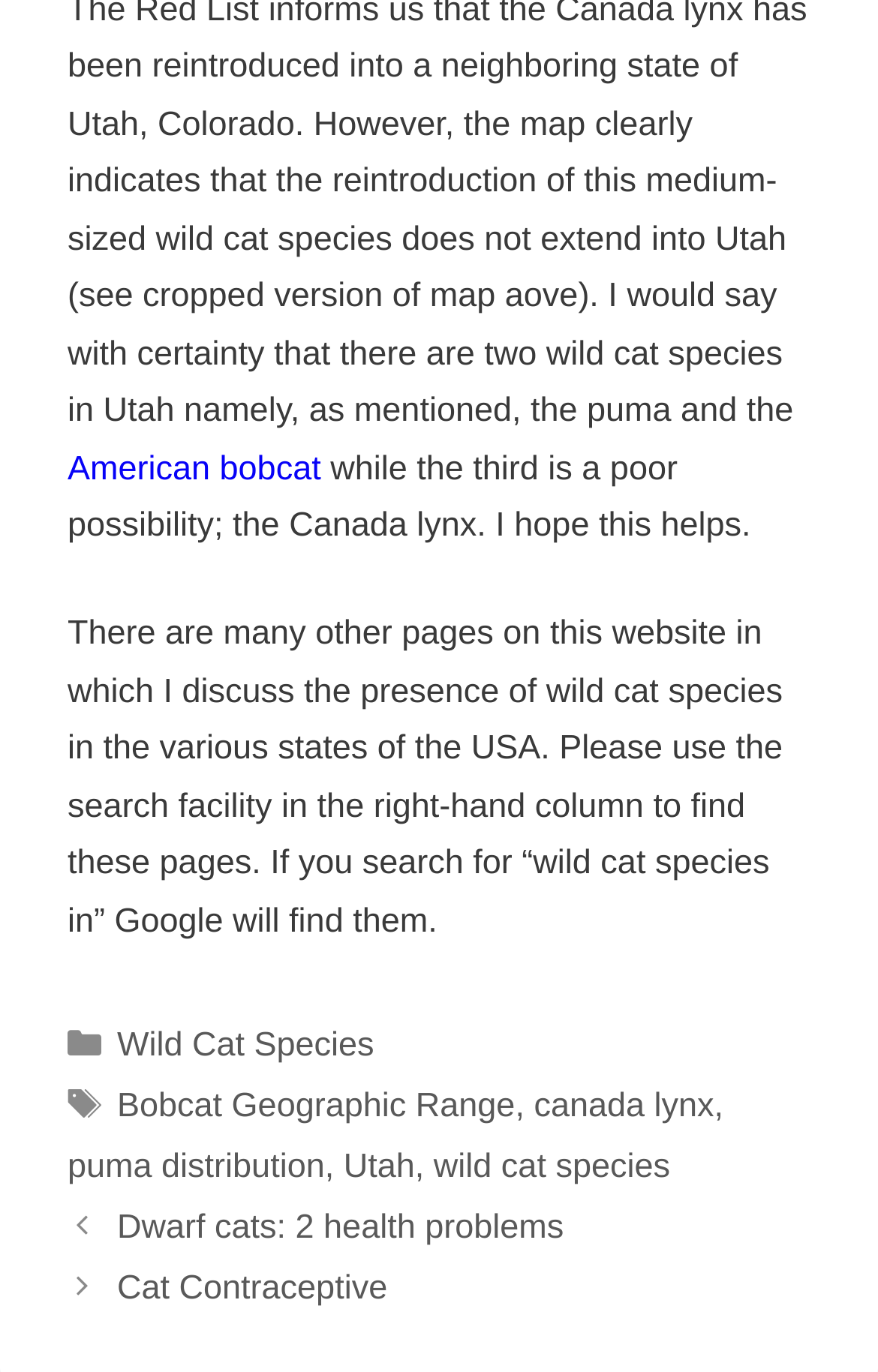Using the format (top-left x, top-left y, bottom-right x, bottom-right y), and given the element description, identify the bounding box coordinates within the screenshot: Dwarf cats: 2 health problems

[0.133, 0.88, 0.642, 0.908]